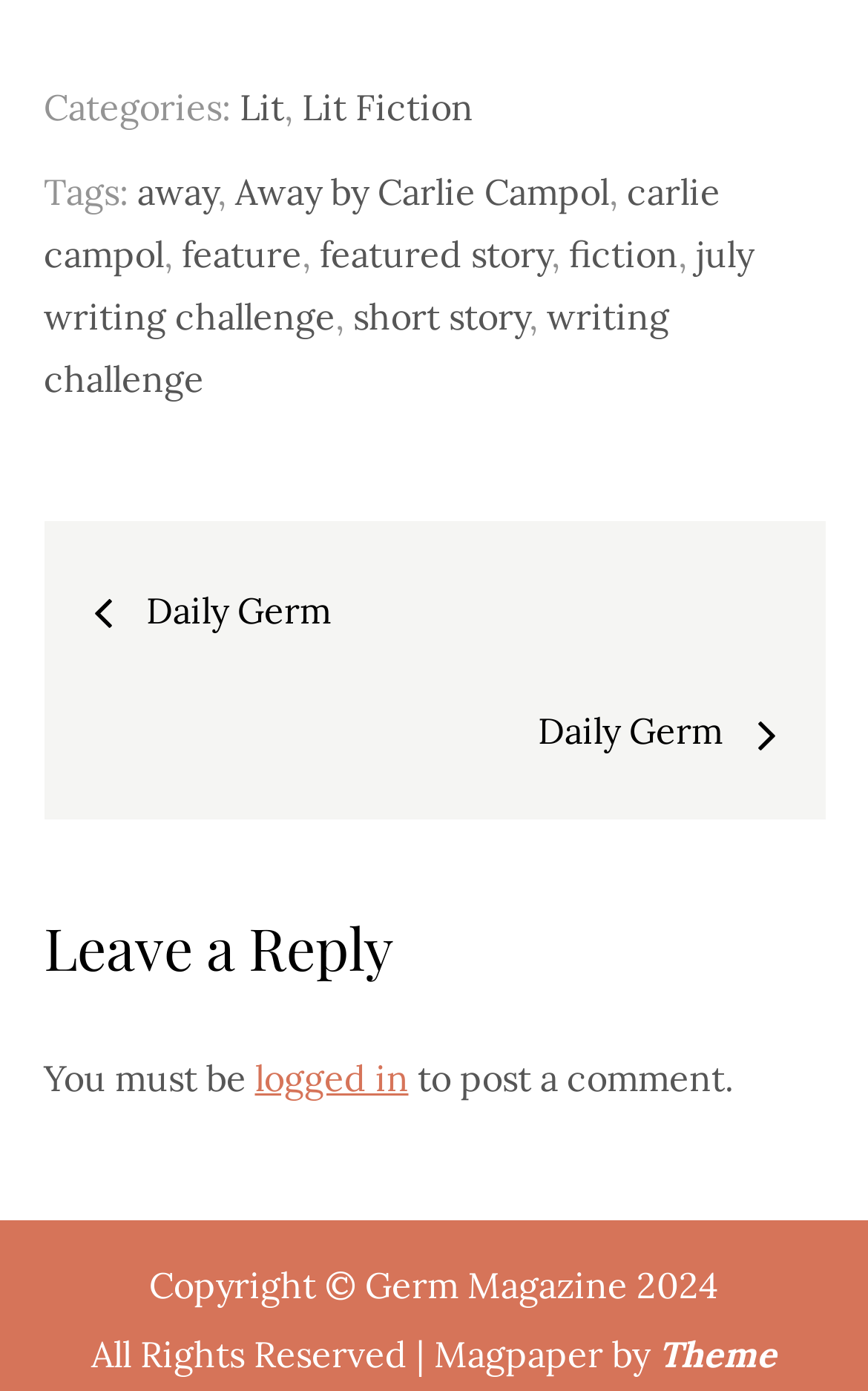Find the bounding box of the web element that fits this description: "writing challenge".

[0.05, 0.212, 0.771, 0.289]